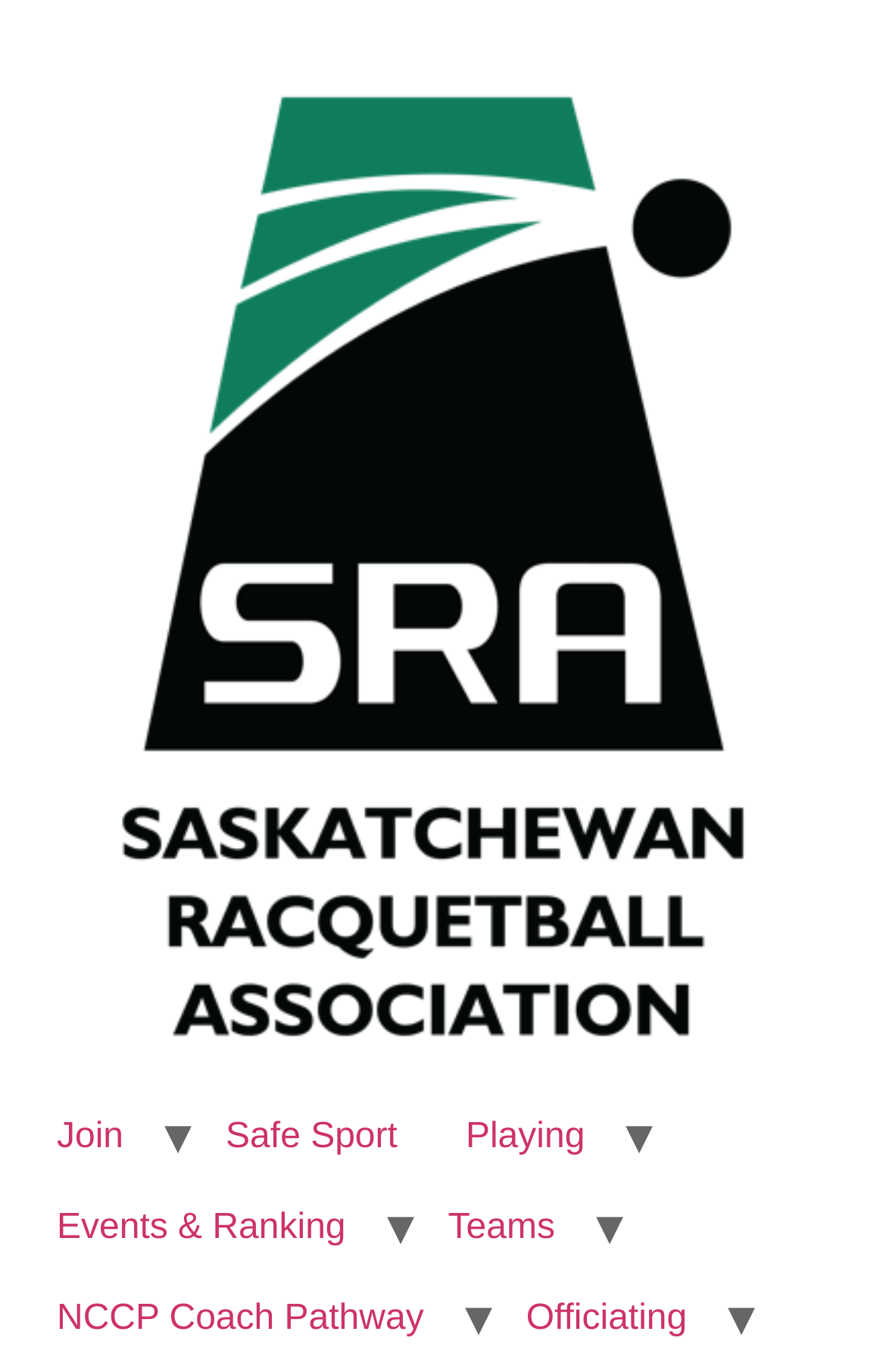Use a single word or phrase to respond to the question:
What is the second link in the top navigation bar?

Safe Sport